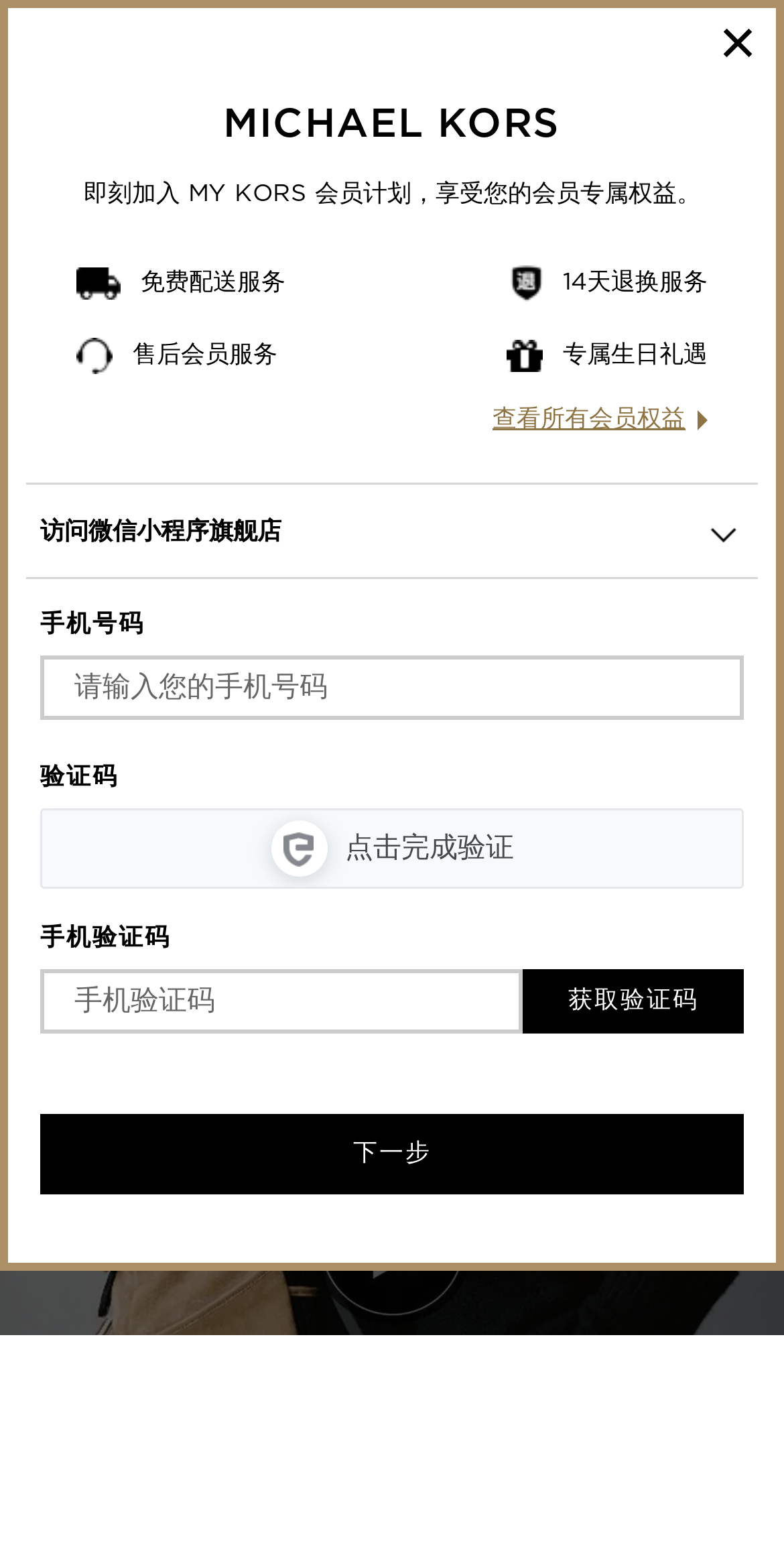Find the bounding box coordinates of the clickable element required to execute the following instruction: "Get verification code". Provide the coordinates as four float numbers between 0 and 1, i.e., [left, top, right, bottom].

[0.724, 0.635, 0.891, 0.649]